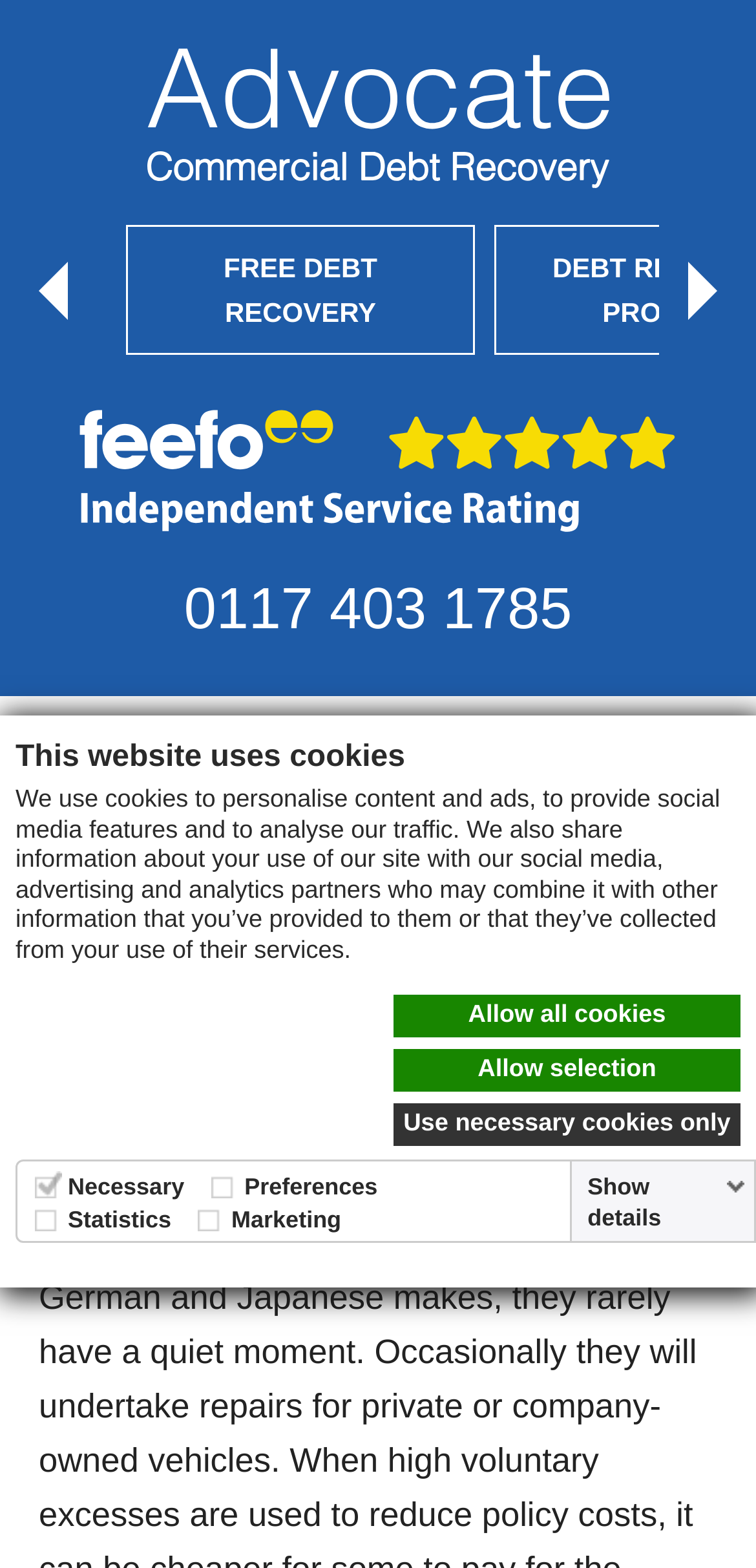Carefully examine the image and provide an in-depth answer to the question: Is there a link to review something on the webpage?

I found a link element with the description 'fefo-review' on the webpage, which suggests that there is a link to review something, possibly a product or service.